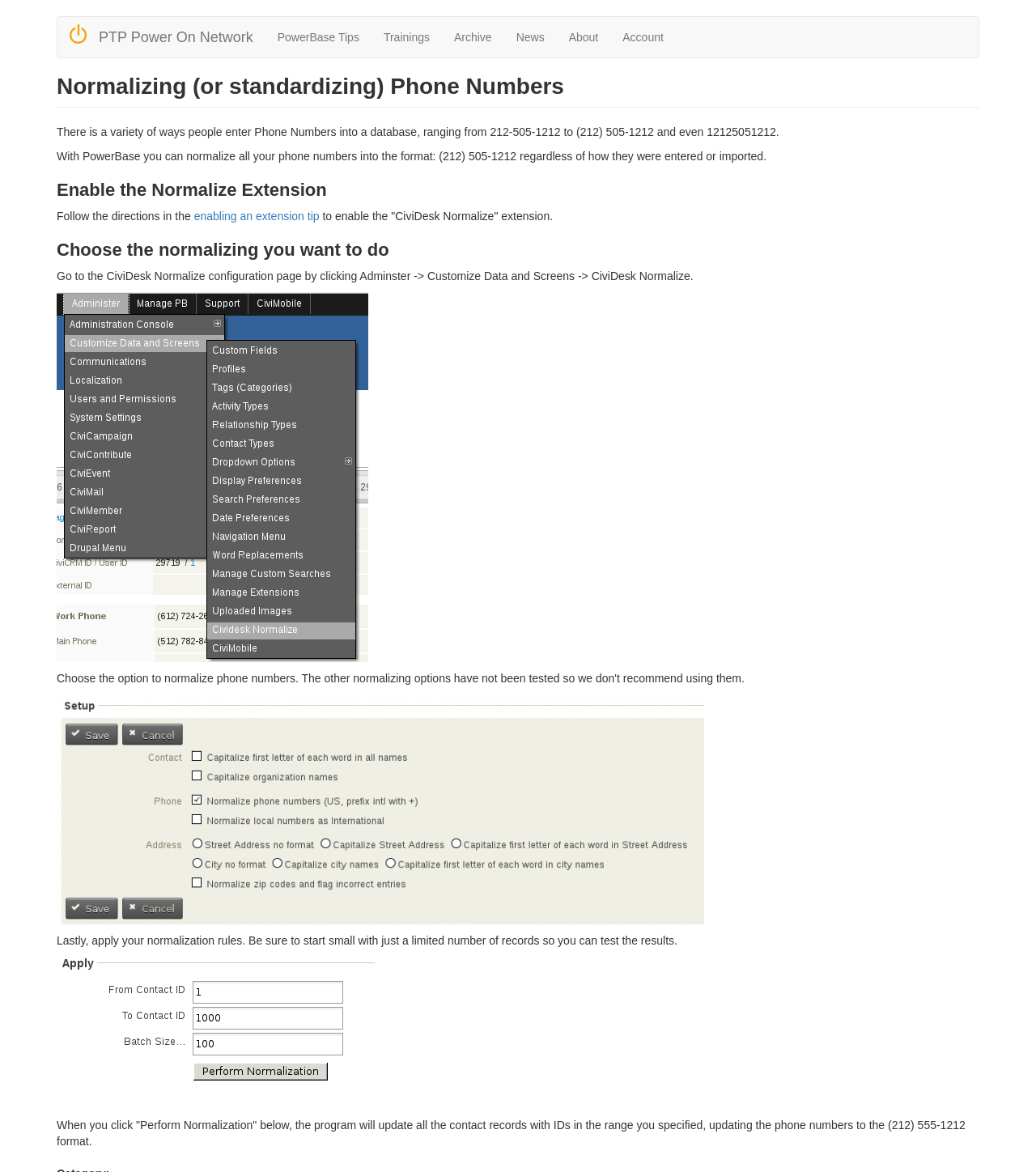Provide the bounding box coordinates of the HTML element described by the text: "Hong Kong Diploma".

None